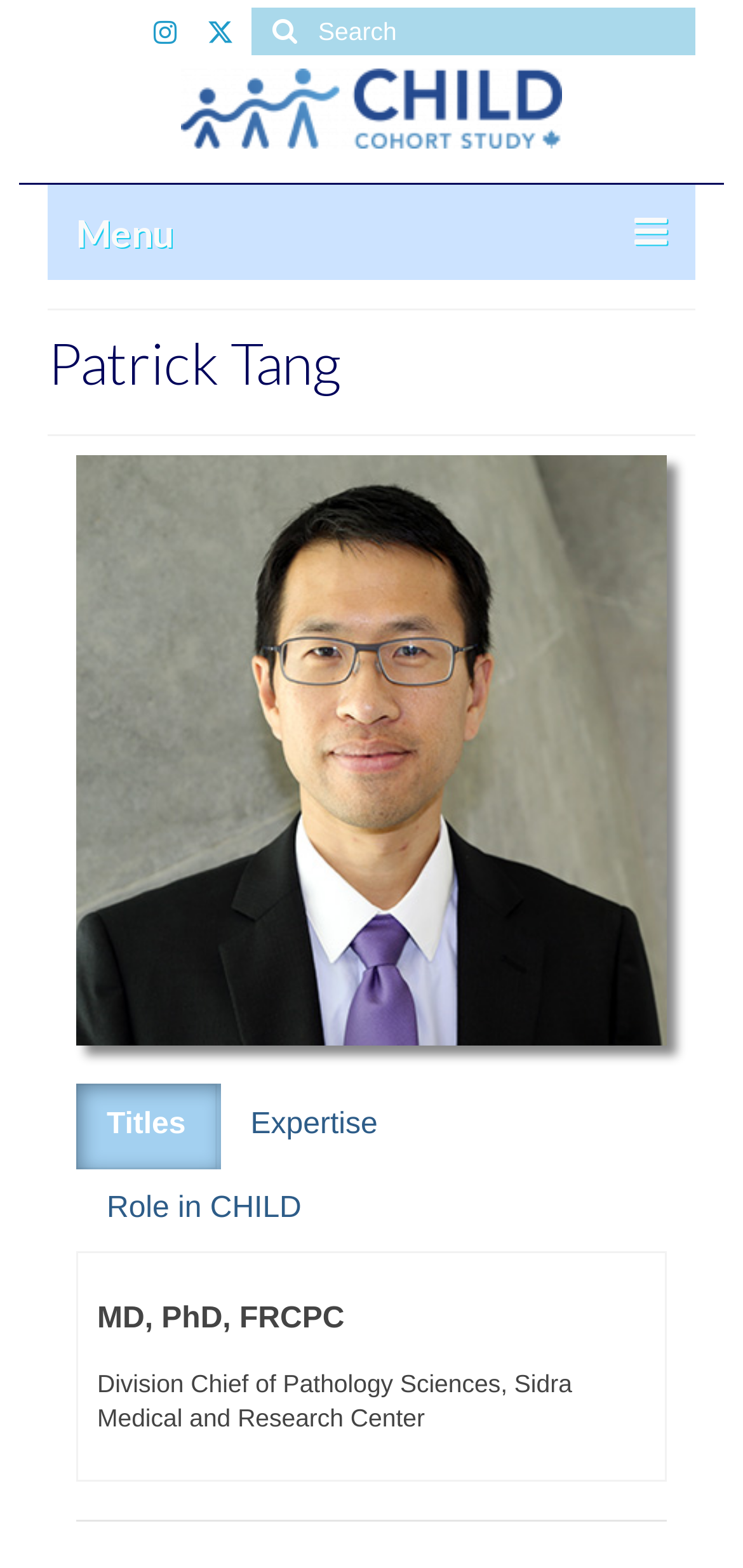Locate the bounding box coordinates of the clickable element to fulfill the following instruction: "Click the menu button". Provide the coordinates as four float numbers between 0 and 1 in the format [left, top, right, bottom].

[0.064, 0.118, 0.936, 0.179]